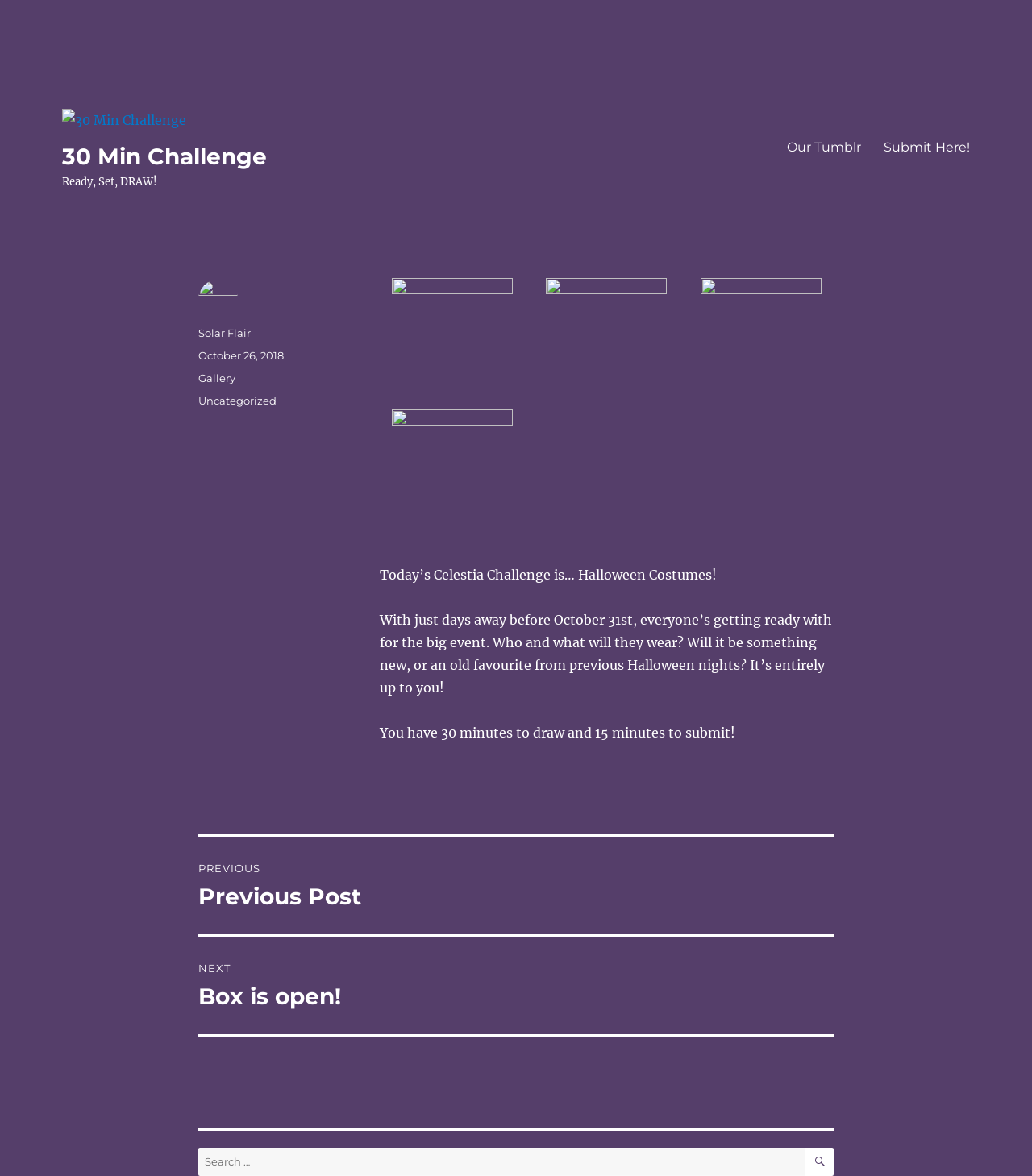Create a detailed narrative of the webpage’s visual and textual elements.

The webpage is titled "30 Min Challenge" and features a prominent header with the same title, accompanied by an image. Below the header, there is a call-to-action phrase "Ready, Set, DRAW!".

On the top right side of the page, there is a primary navigation menu with two links: "Our Tumblr" and "Submit Here!". 

The main content area is divided into two sections. The top section features four figures, each containing a link, arranged in a 2x2 grid. 

Below the figures, there is a section with three paragraphs of text. The first paragraph announces the day's challenge, which is to draw Halloween costumes. The second paragraph provides more context and encourages users to participate. The third paragraph informs users that they have 30 minutes to draw and 15 minutes to submit their work.

At the bottom of the page, there is a footer section with information about the author, posting date, format, and categories. There are also links to related posts, including previous and next posts. 

On the bottom right side of the page, there is a search bar with a search button.